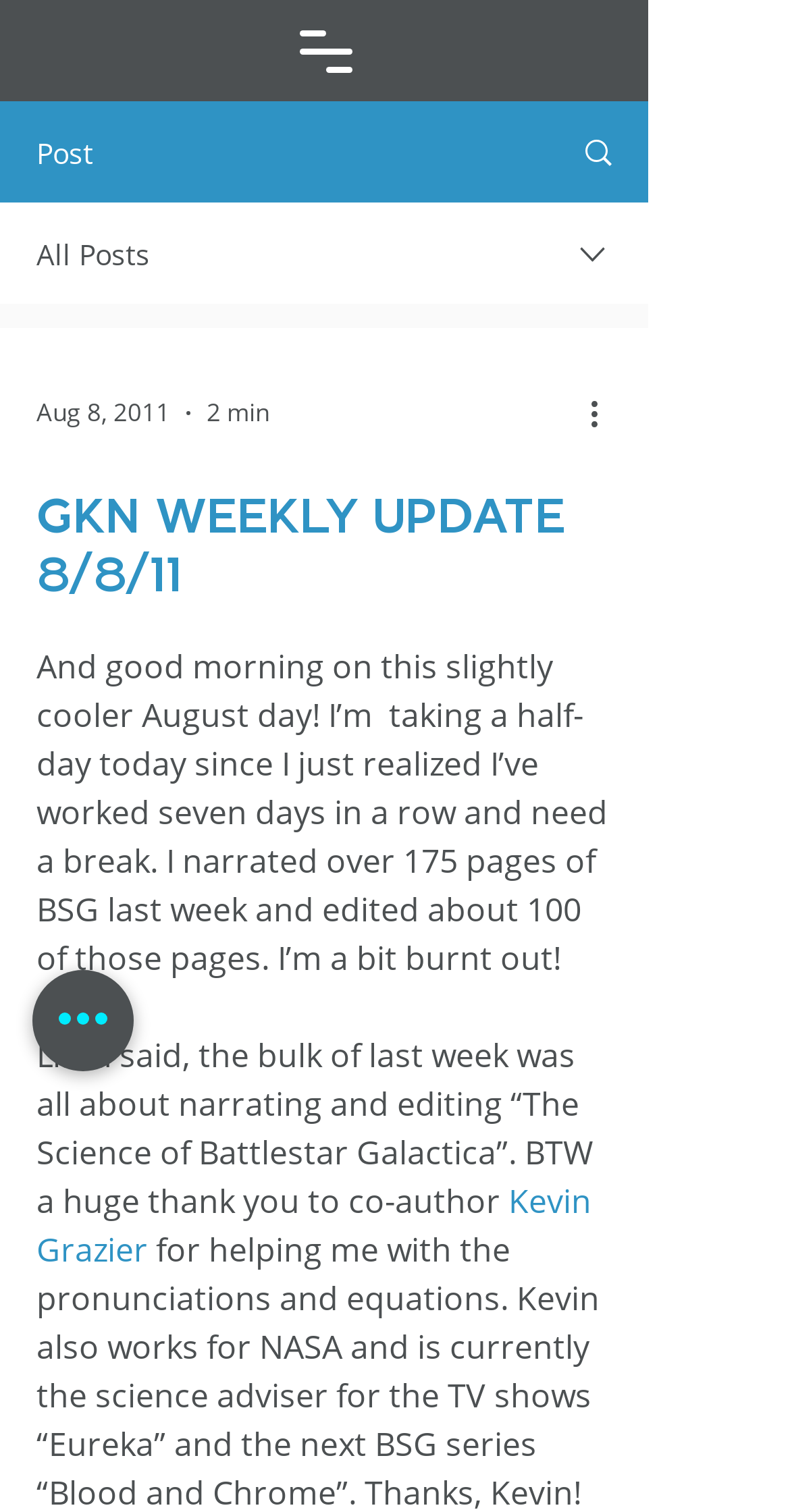Find the bounding box of the UI element described as follows: "aria-label="Open navigation menu"".

[0.349, 0.0, 0.477, 0.067]